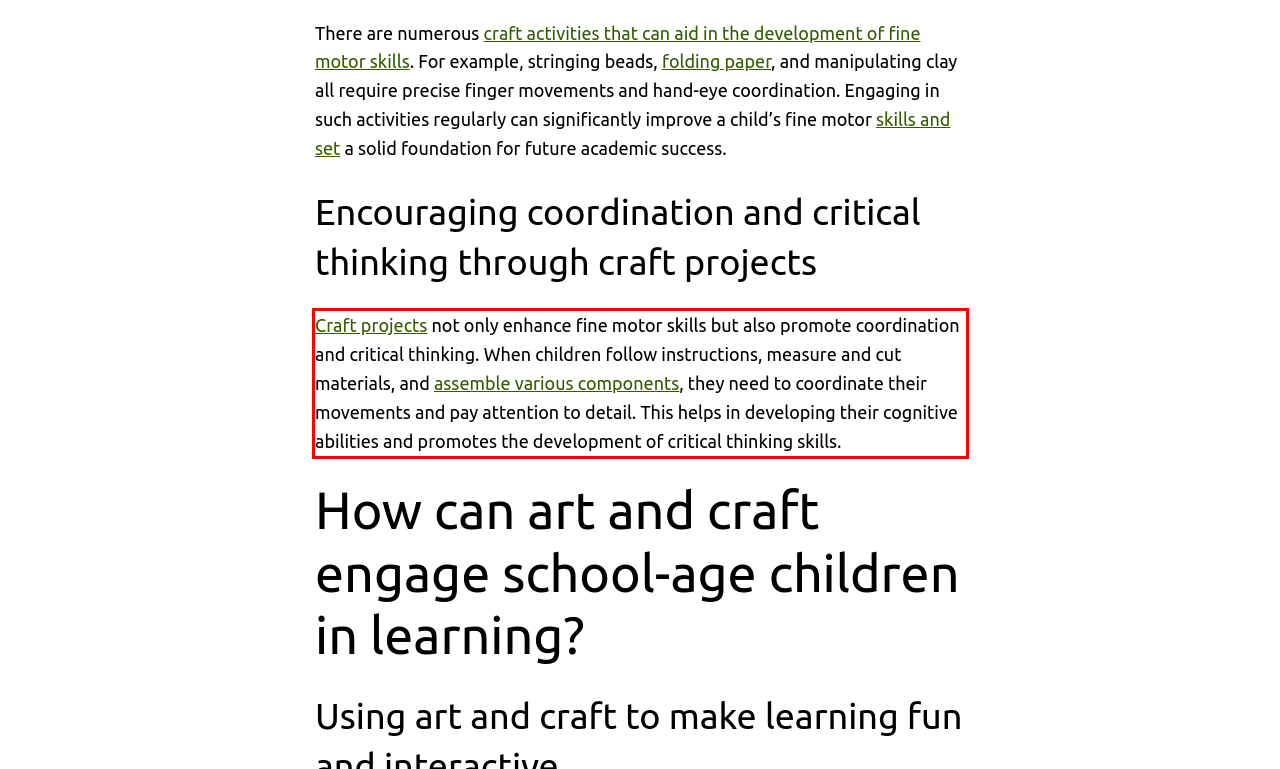You are provided with a screenshot of a webpage featuring a red rectangle bounding box. Extract the text content within this red bounding box using OCR.

Craft projects not only enhance fine motor skills but also promote coordination and critical thinking. When children follow instructions, measure and cut materials, and assemble various components, they need to coordinate their movements and pay attention to detail. This helps in developing their cognitive abilities and promotes the development of critical thinking skills.